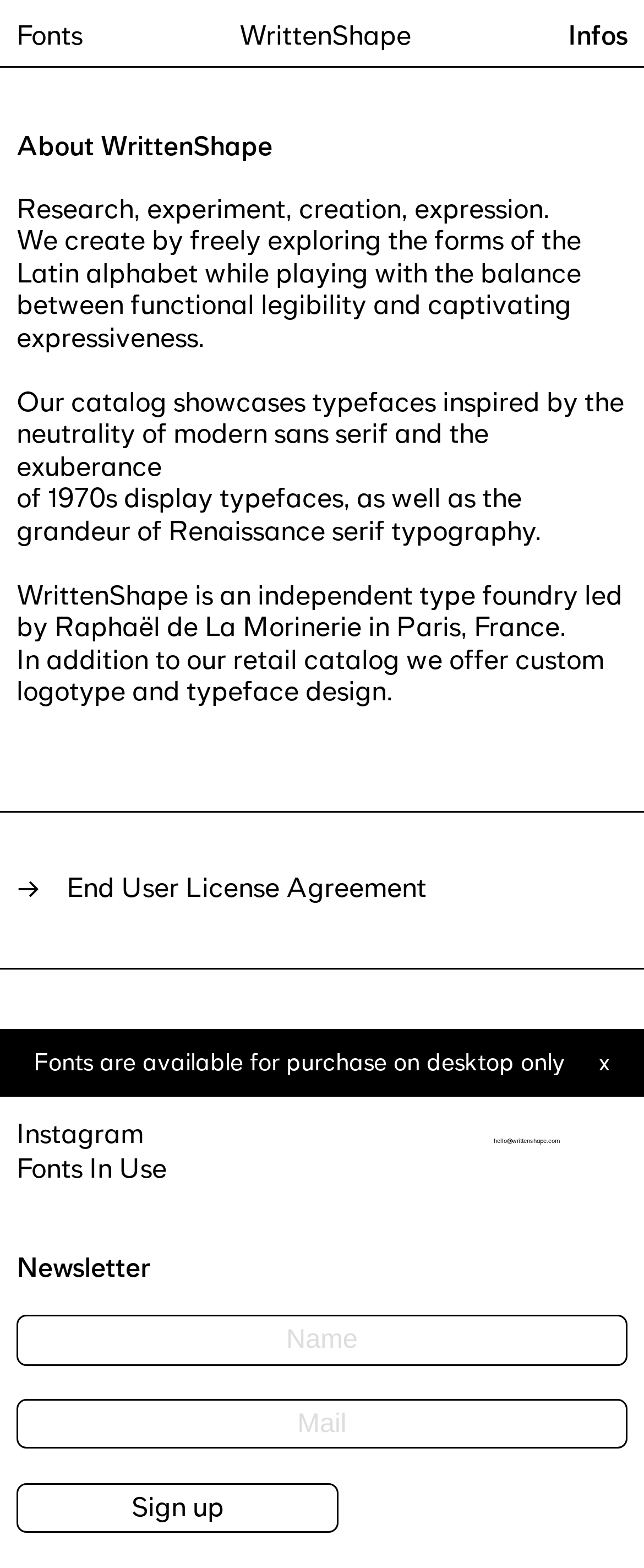What is the purpose of the 'hello@writtenshape.com' button?
Refer to the screenshot and deliver a thorough answer to the question presented.

The 'hello@writtenshape.com' button is a contact button, which can be inferred from its location near the 'Contact' static text with bounding box coordinates [0.767, 0.682, 0.926, 0.701].